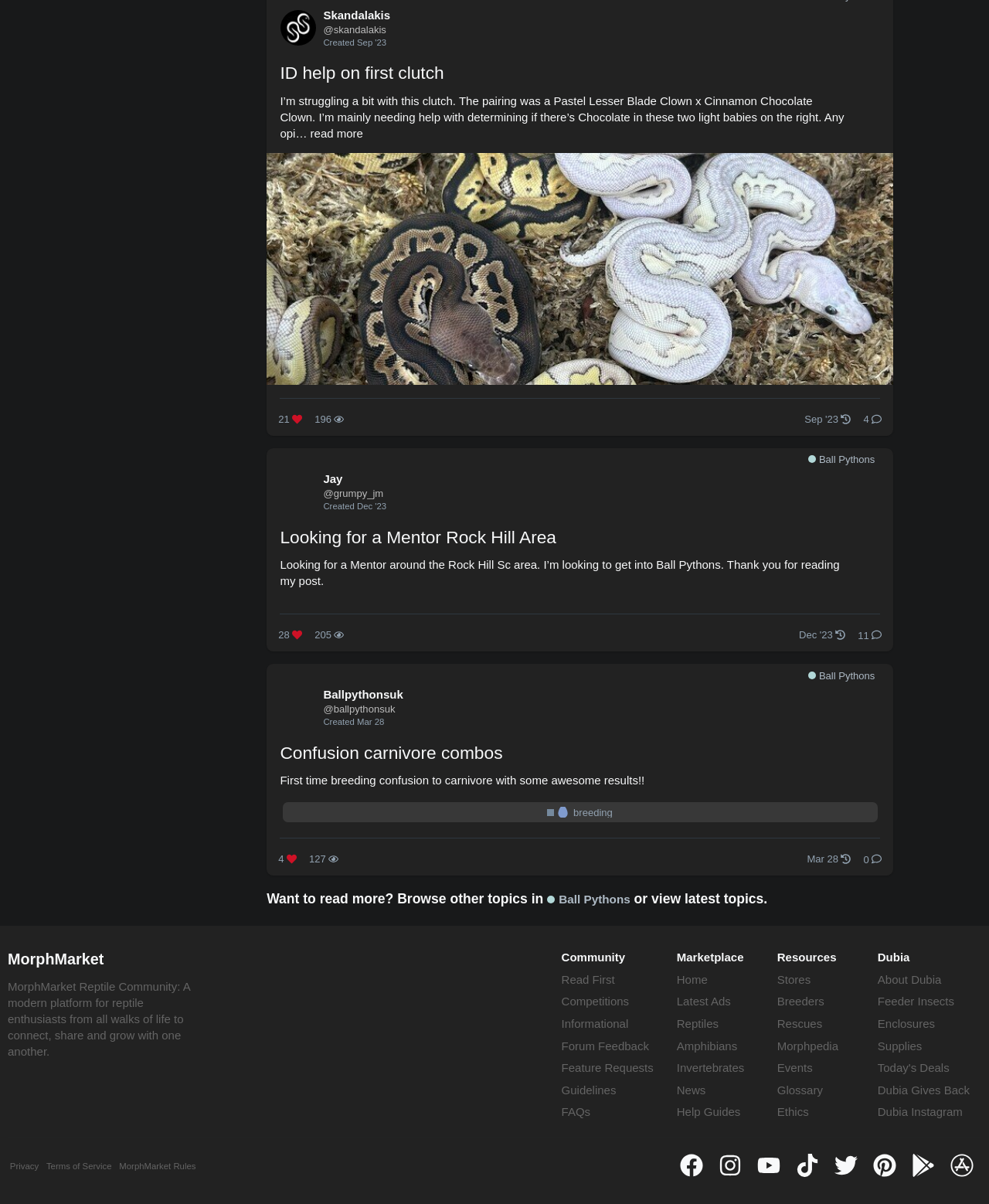Refer to the element description title="Join us on Facebook" and identify the corresponding bounding box in the screenshot. Format the coordinates as (top-left x, top-left y, bottom-right x, bottom-right y) with values in the range of 0 to 1.

[0.687, 0.958, 0.711, 0.977]